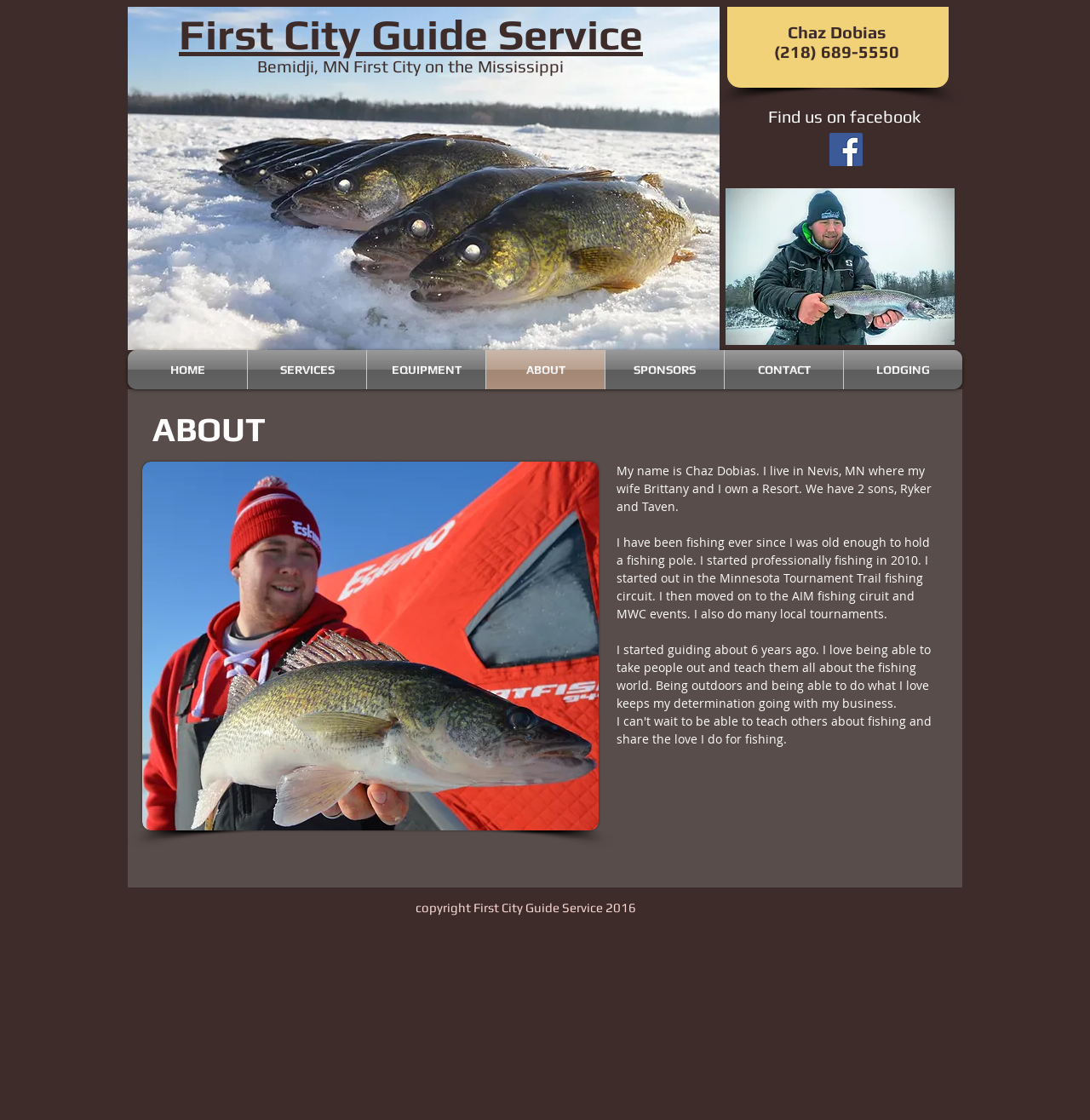Given the element description "you can check here", identify the bounding box of the corresponding UI element.

None